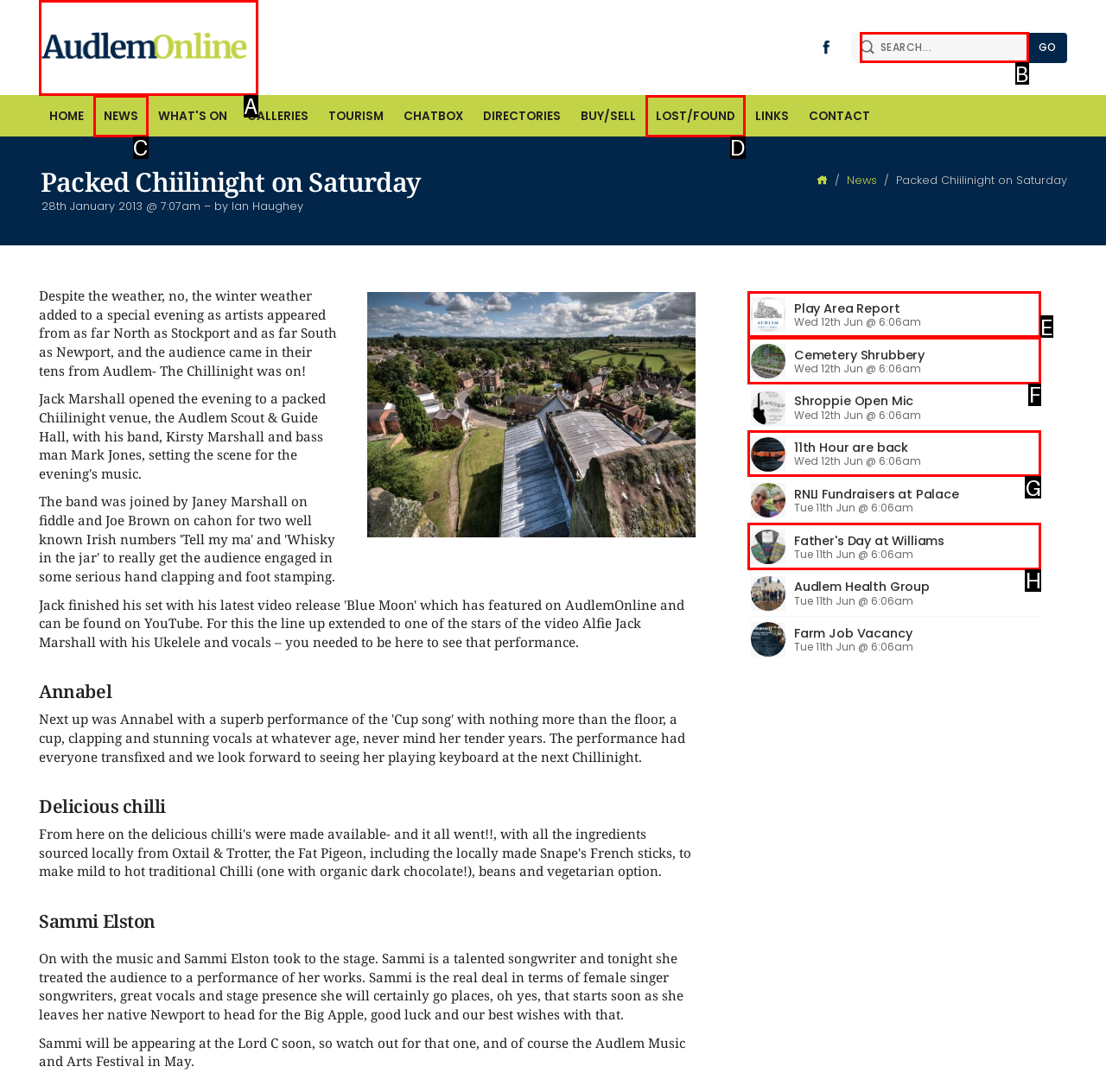Tell me which letter corresponds to the UI element that will allow you to Read the news article 'Parish Council Play Area Report'. Answer with the letter directly.

E